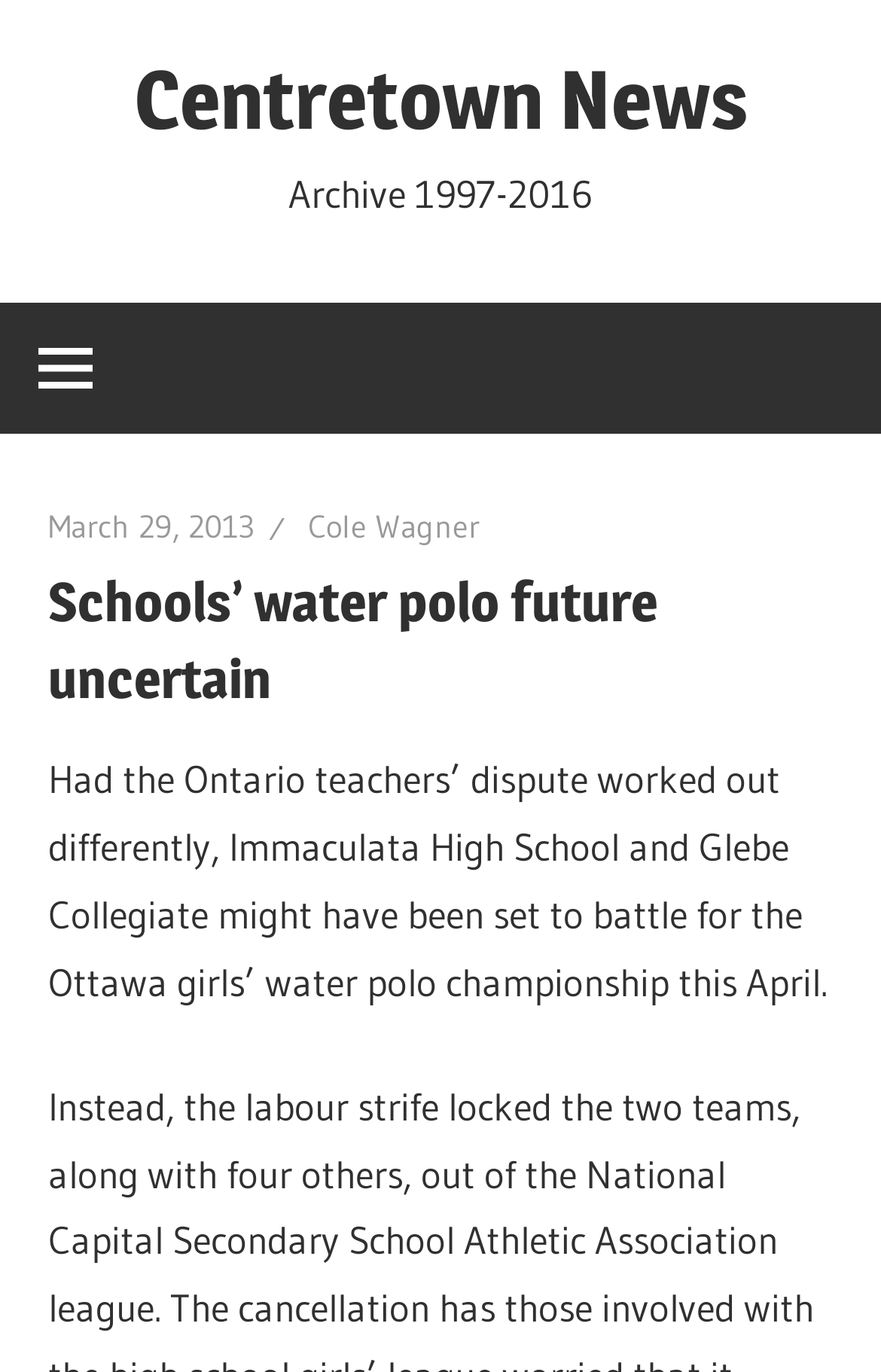Using the details from the image, please elaborate on the following question: What is the author of the article?

The author of the article can be found by looking at the header section of the webpage, where the name 'Cole Wagner' is mentioned as a link.